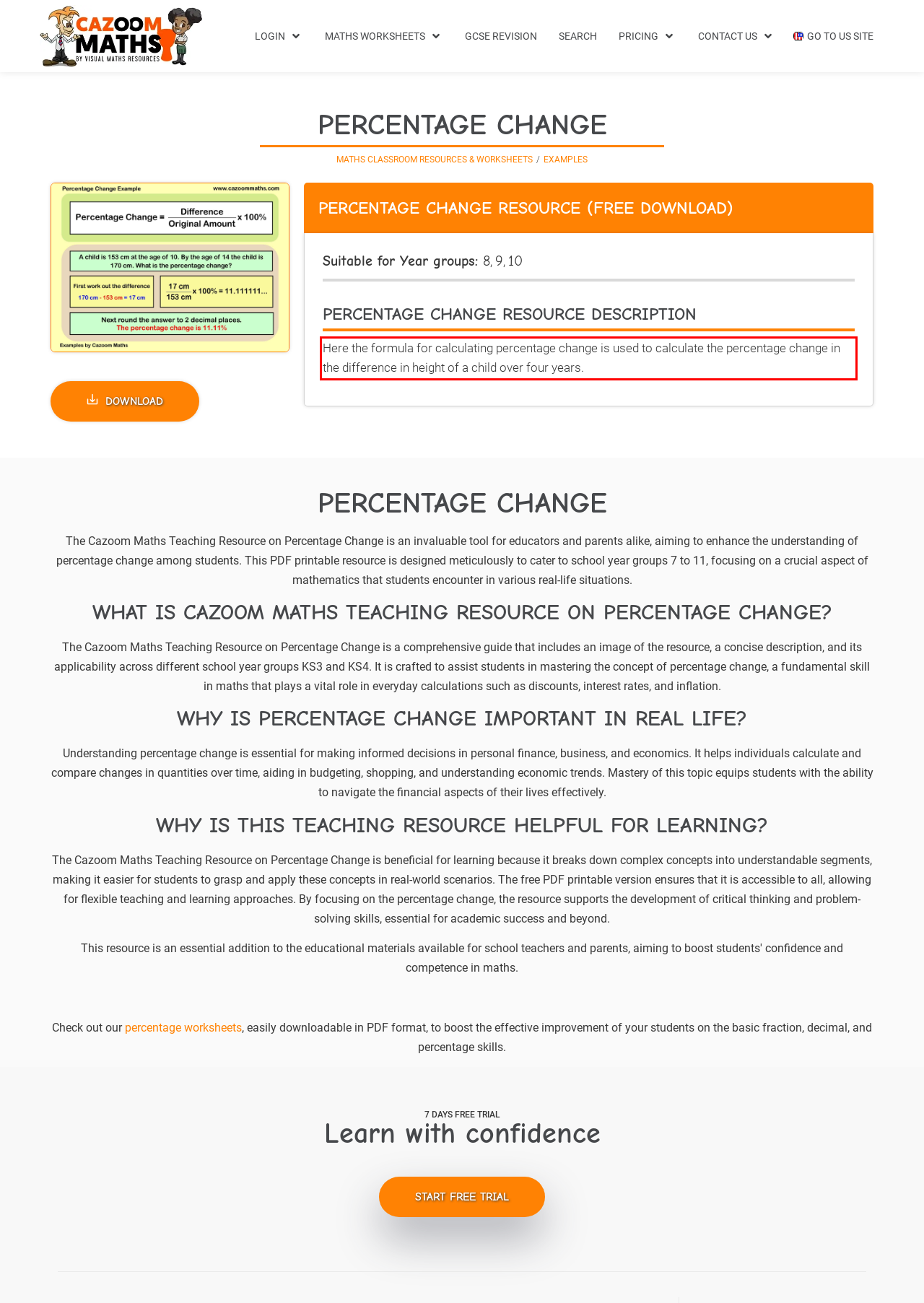Perform OCR on the text inside the red-bordered box in the provided screenshot and output the content.

Here the formula for calculating percentage change is used to calculate the percentage change in the difference in height of a child over four years.